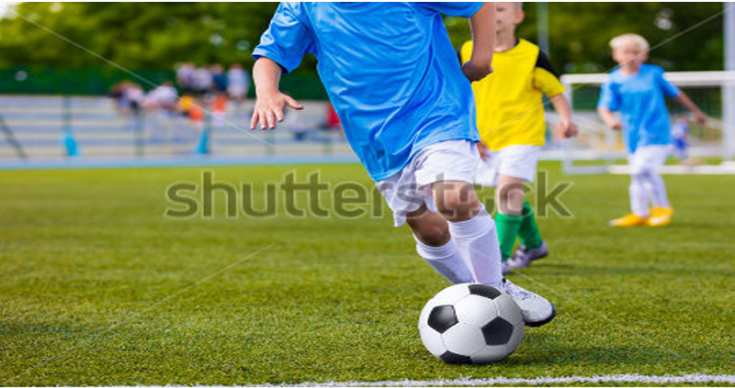What is the condition of the turf field?
Based on the image, answer the question in a detailed manner.

The caption describes the setting as a 'well-maintained green turf field', indicating that the field is in good condition and properly cared for.